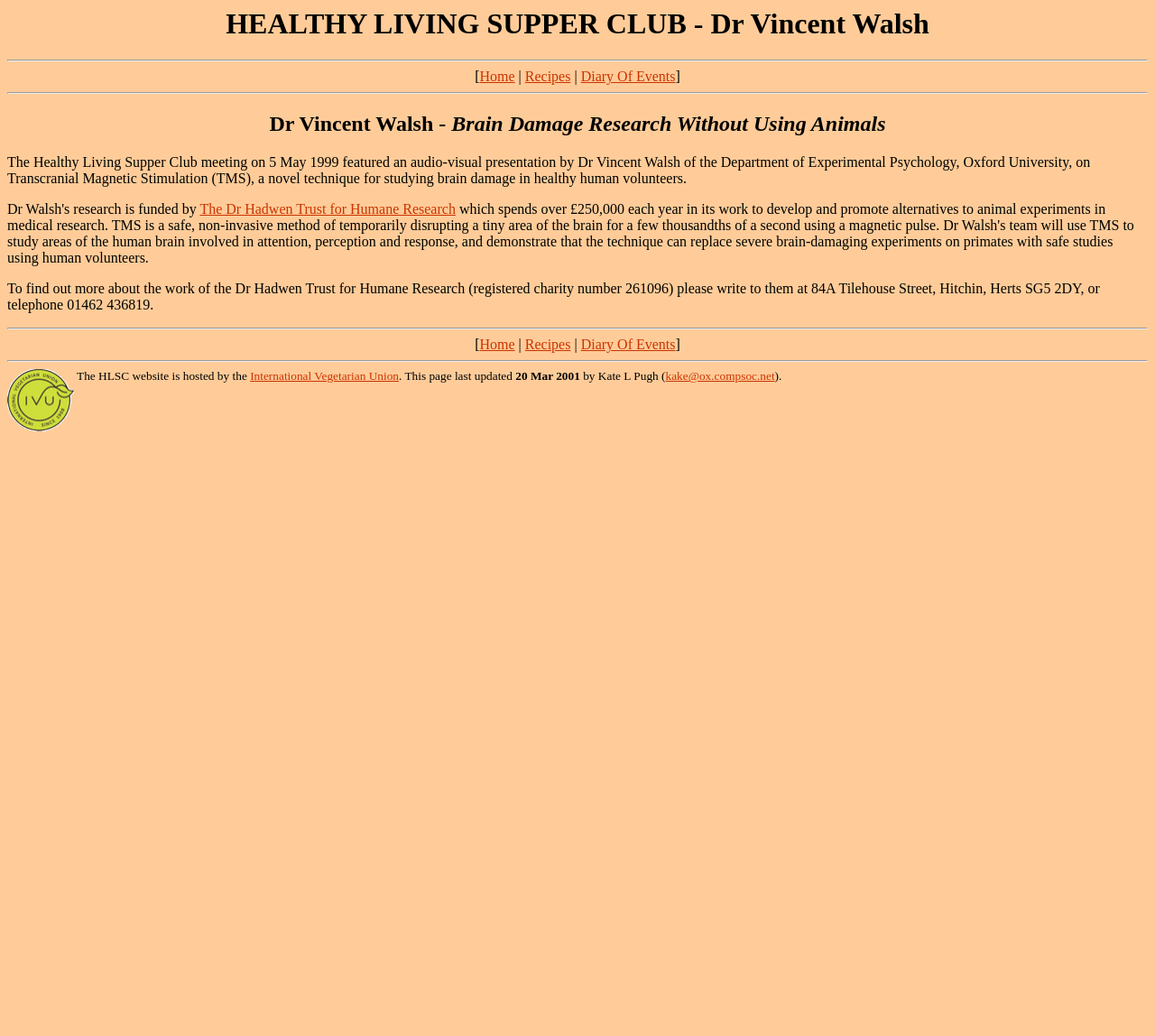Bounding box coordinates should be in the format (top-left x, top-left y, bottom-right x, bottom-right y) and all values should be floating point numbers between 0 and 1. Determine the bounding box coordinate for the UI element described as: Diary Of Events

[0.503, 0.067, 0.585, 0.081]